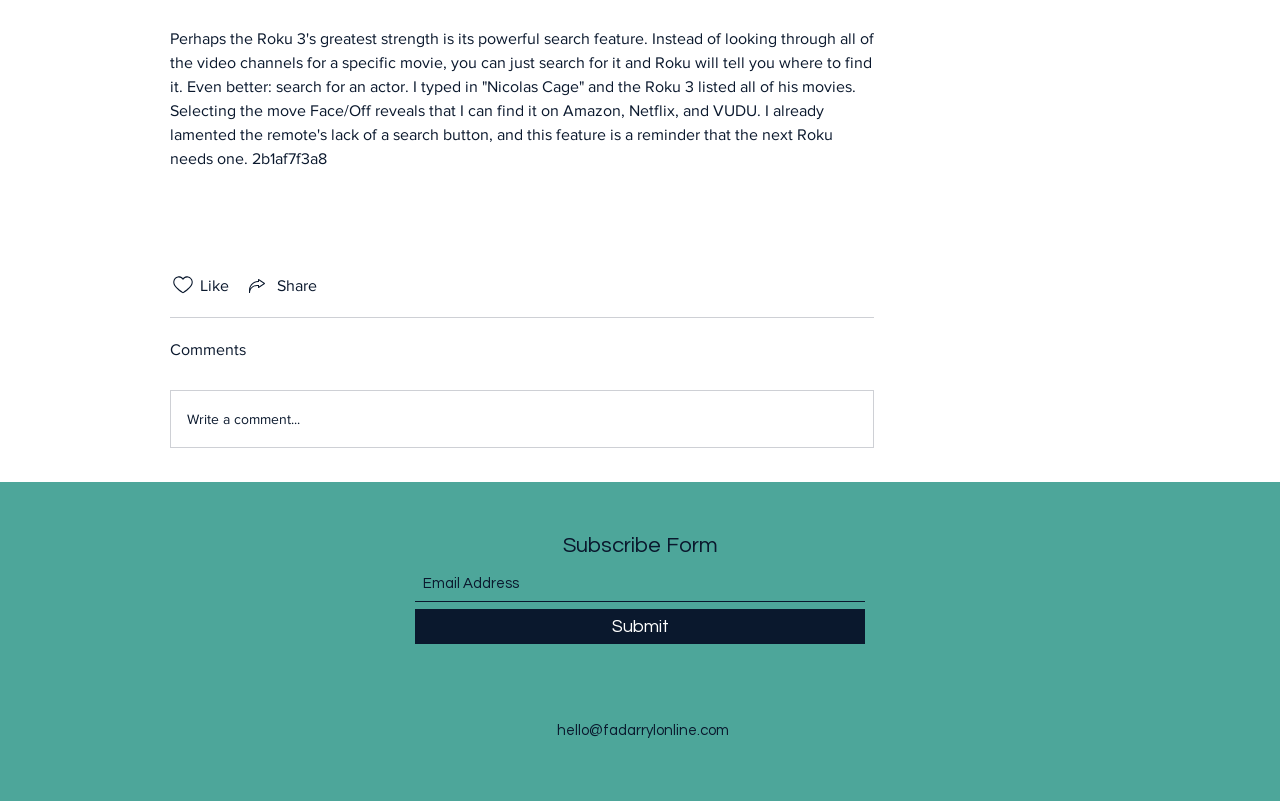What is the topic of the article?
Analyze the image and provide a thorough answer to the question.

The article appears to be a review or discussion about the Roku 3, as it mentions its powerful search feature and other details about the device.